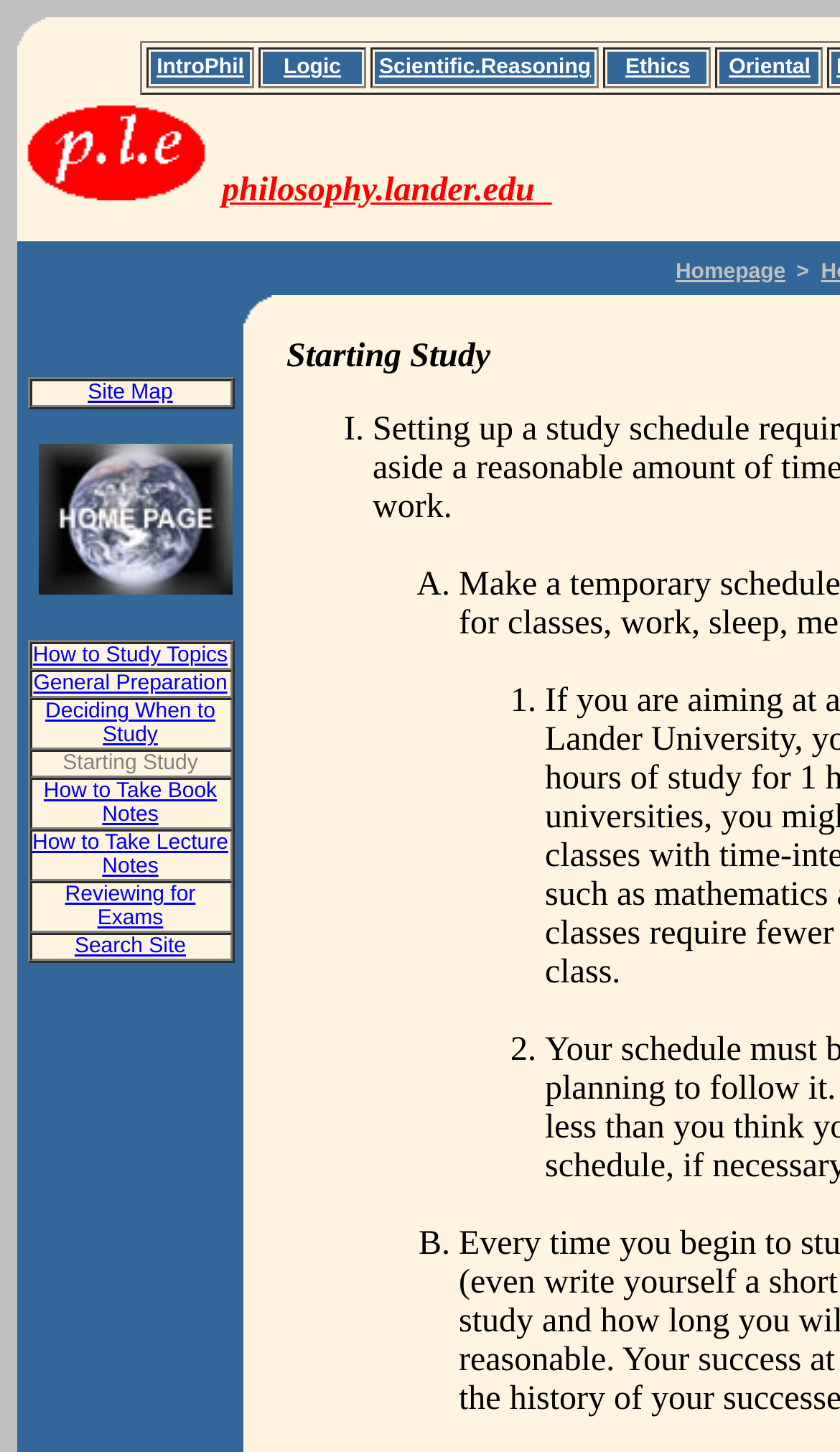Locate the bounding box of the user interface element based on this description: "My Ecto-1".

None